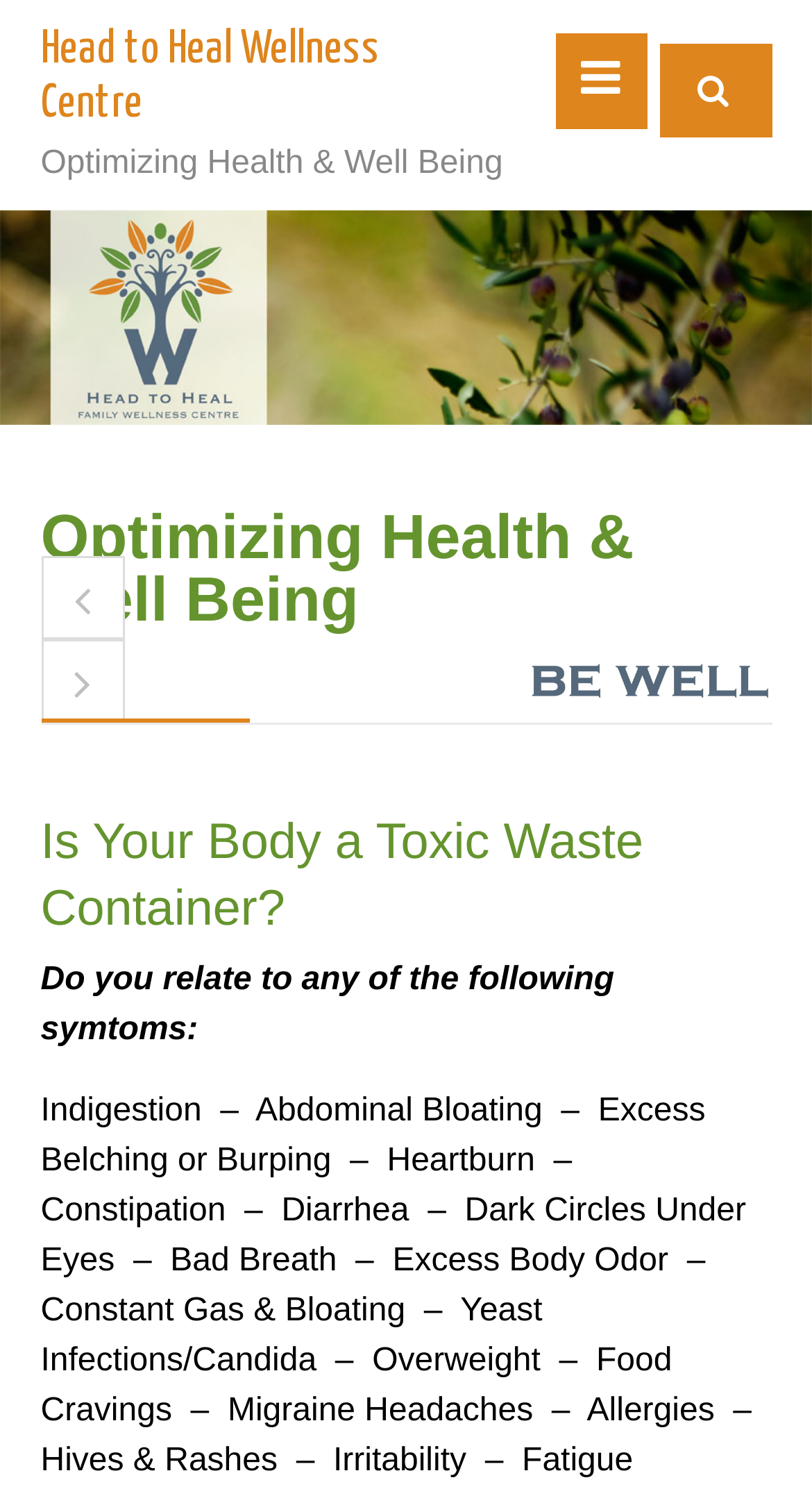Illustrate the webpage thoroughly, mentioning all important details.

The webpage appears to be a wellness center's website, specifically focused on the topic of toxic waste in the body. At the top, there is a heading that reads "Head to Heal Wellness Centre" with a link to the center's main page. Below this, there is a static text that says "Optimizing Health & Well Being". 

On the left side of the page, there is a link to "The Well Family" accompanied by an image. This section takes up a significant portion of the left side of the page. 

On the right side of the page, there are several sections. The first section has a heading that says "Optimizing Health & Well Being" followed by two links with icons. Below this, there is a heading that reads "Is Your Body a Toxic Waste Container?" with a link to a related page. 

Further down, there is a section that asks "Do you relate to any of the following symptoms?" followed by a list of symptoms including indigestion, abdominal bloating, excess belching or burping, and many others. This list takes up a significant portion of the page.